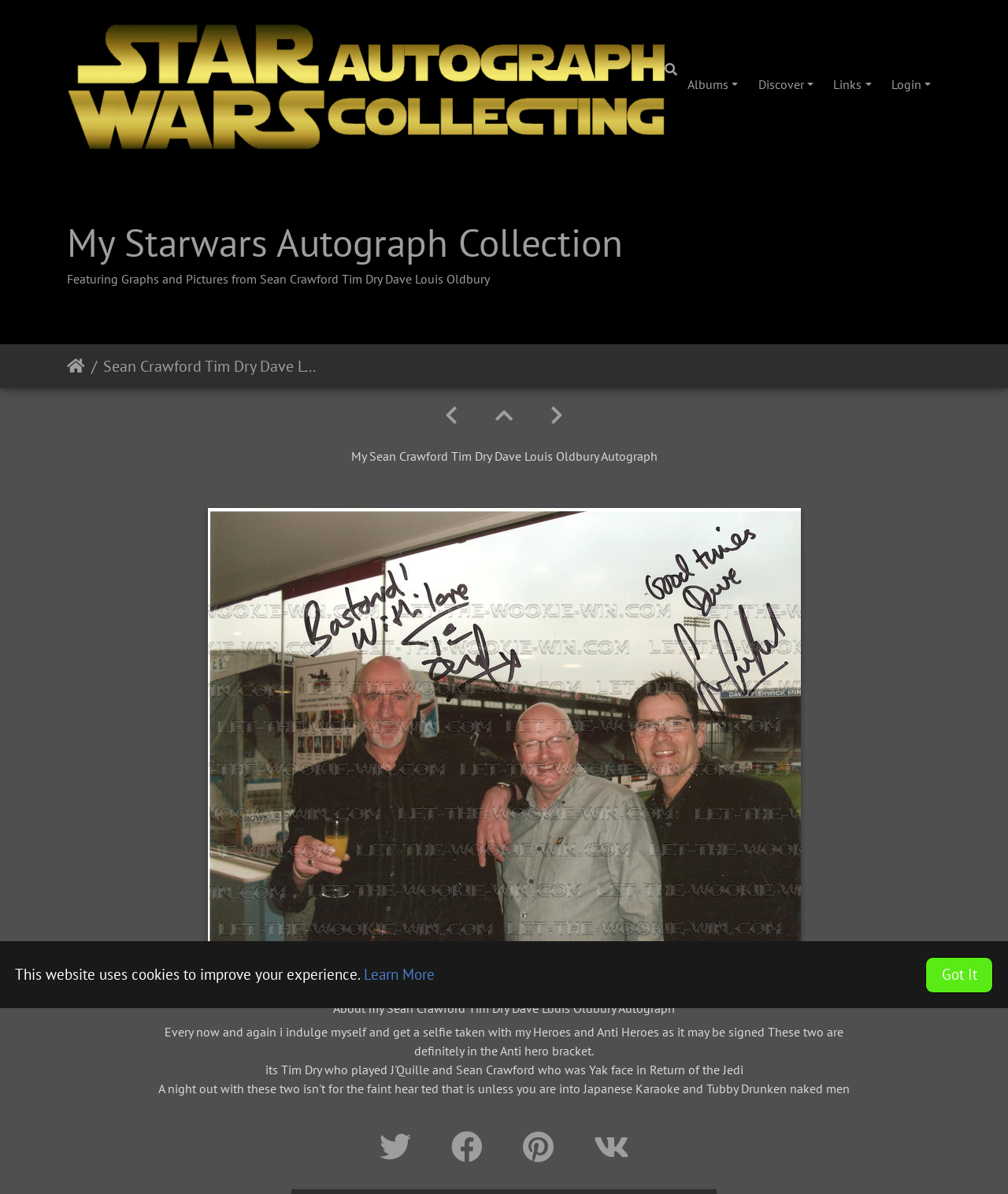How many links are there in the navigation menu?
Respond to the question with a single word or phrase according to the image.

5